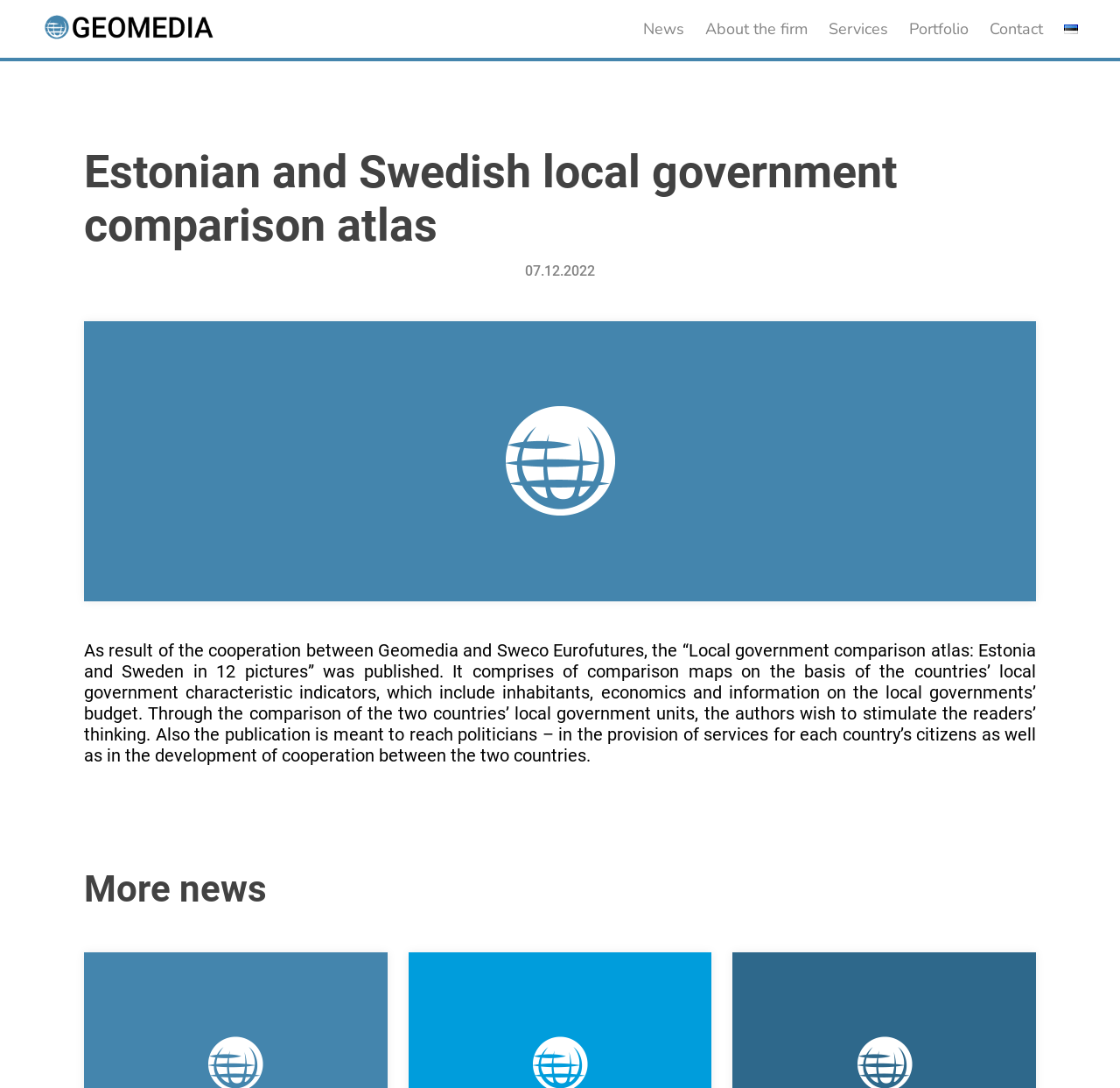Please determine the bounding box coordinates, formatted as (top-left x, top-left y, bottom-right x, bottom-right y), with all values as floating point numbers between 0 and 1. Identify the bounding box of the region described as: About the firm

[0.63, 0.0, 0.721, 0.053]